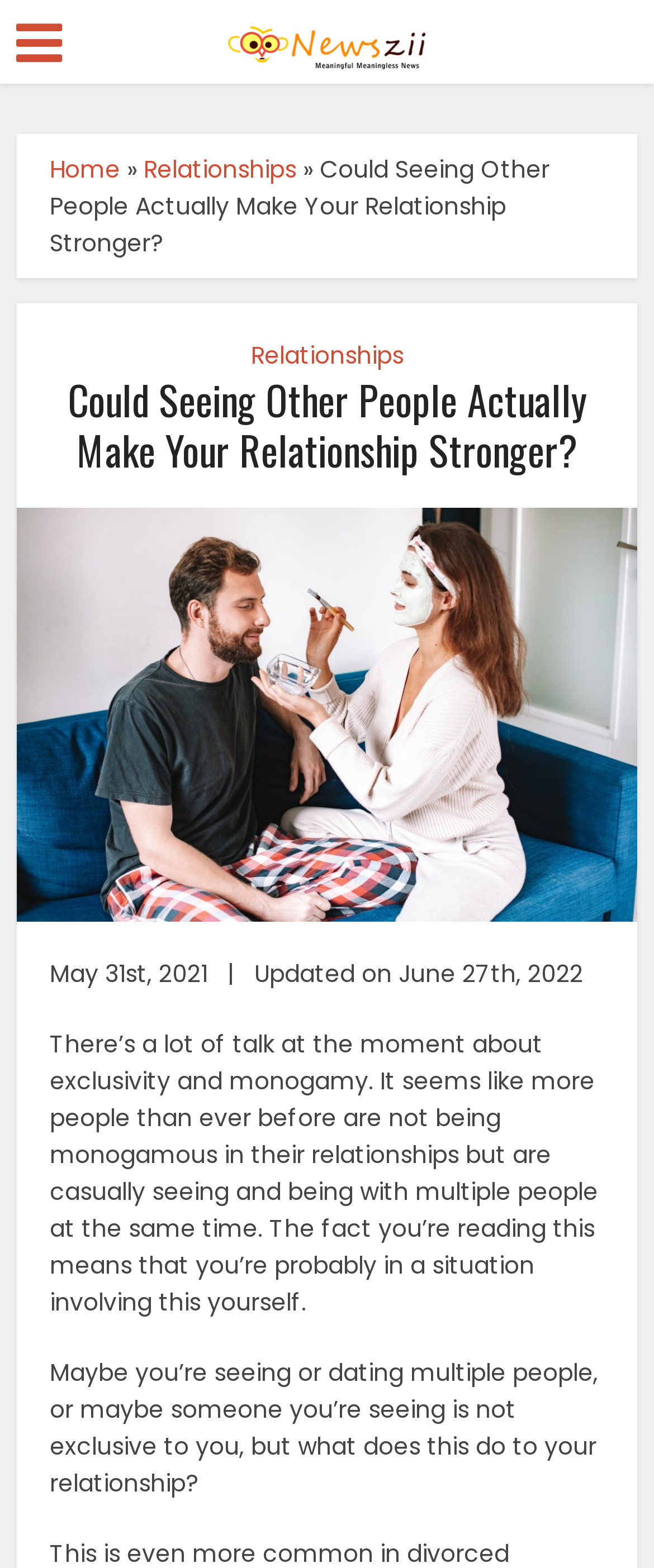How many paragraphs are in the article?
Please provide a single word or phrase based on the screenshot.

3